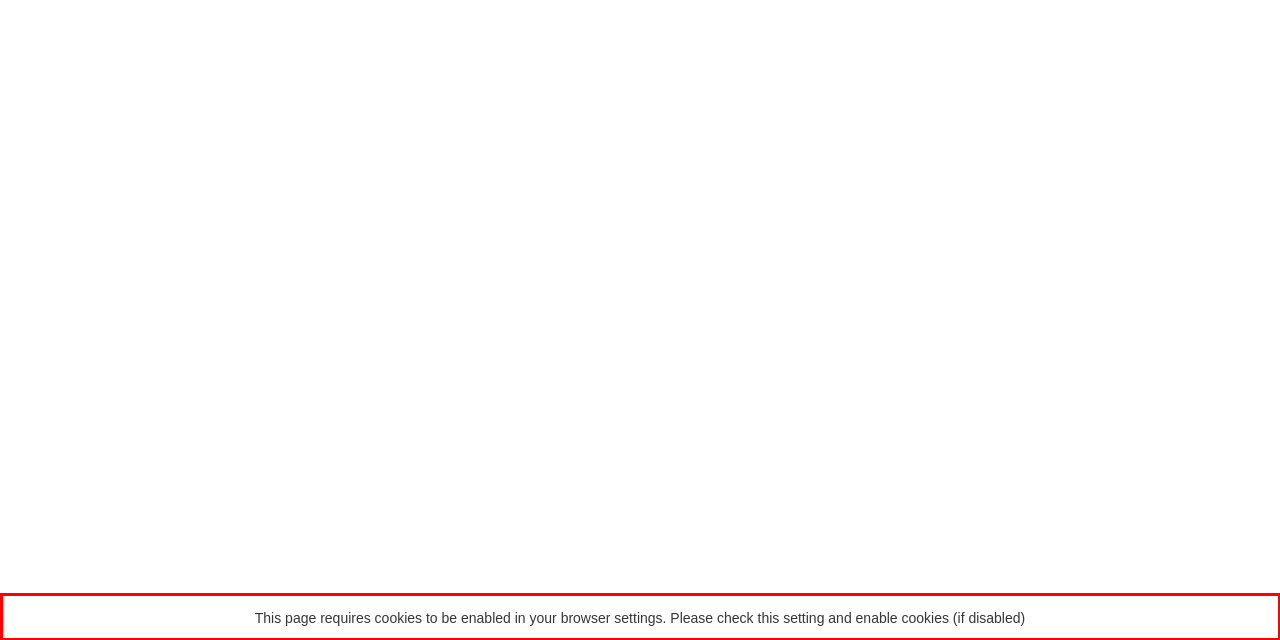You are provided with a webpage screenshot that includes a red rectangle bounding box. Extract the text content from within the bounding box using OCR.

This page requires cookies to be enabled in your browser settings. Please check this setting and enable cookies (if disabled)